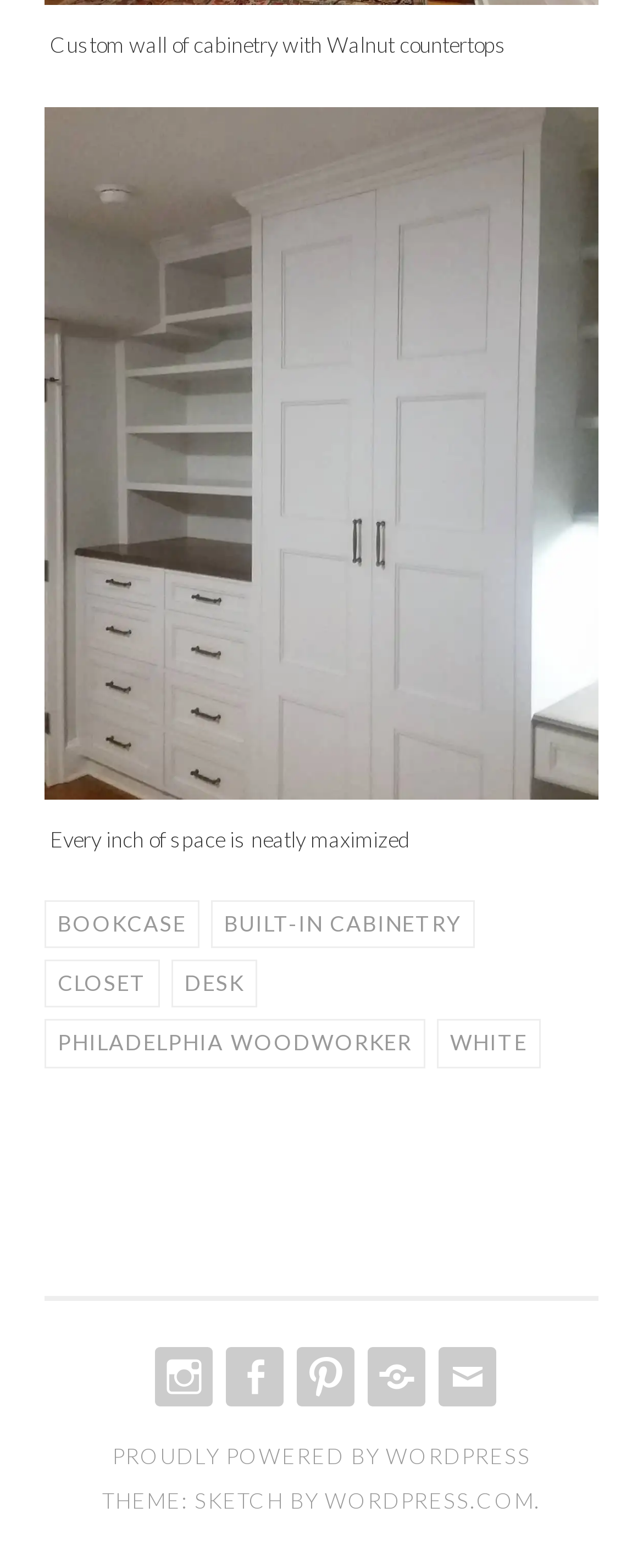Please specify the bounding box coordinates of the clickable region necessary for completing the following instruction: "Visit WordPress.com". The coordinates must consist of four float numbers between 0 and 1, i.e., [left, top, right, bottom].

[0.505, 0.948, 0.831, 0.965]